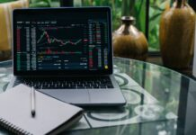Provide a brief response in the form of a single word or phrase:
What is in the background of the scene?

Lush greenery